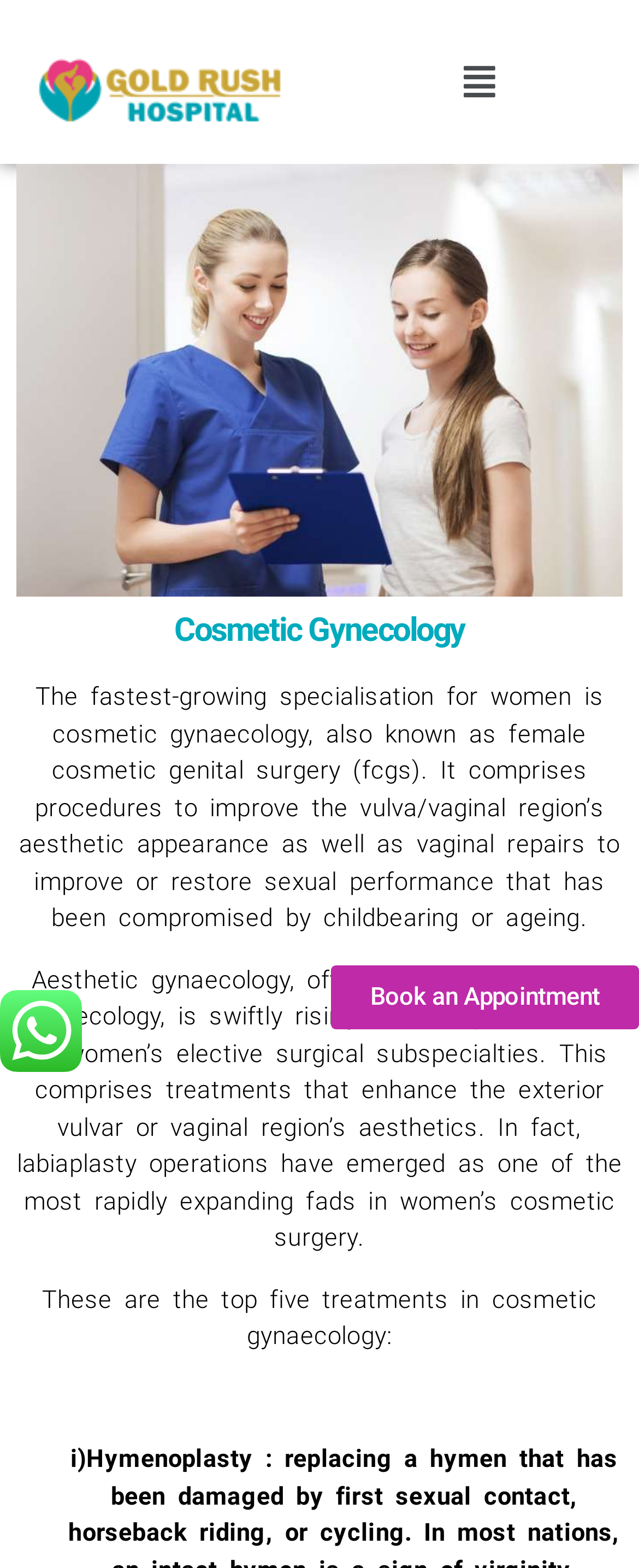What is the topic of the image at the top?
Answer briefly with a single word or phrase based on the image.

Cosmetic Gynecology